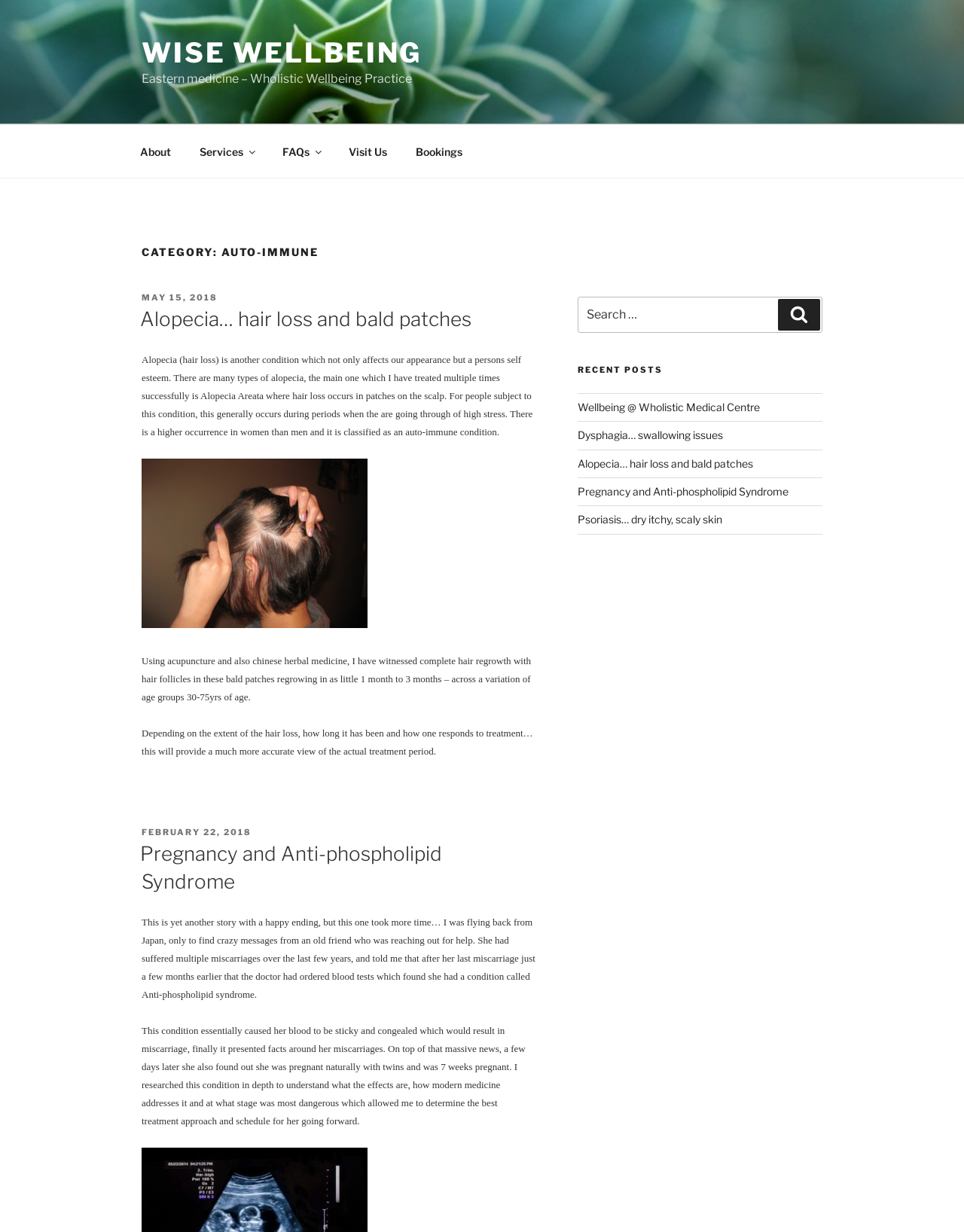Please identify the bounding box coordinates of the region to click in order to complete the task: "Book an appointment". The coordinates must be four float numbers between 0 and 1, specified as [left, top, right, bottom].

[0.417, 0.108, 0.493, 0.138]